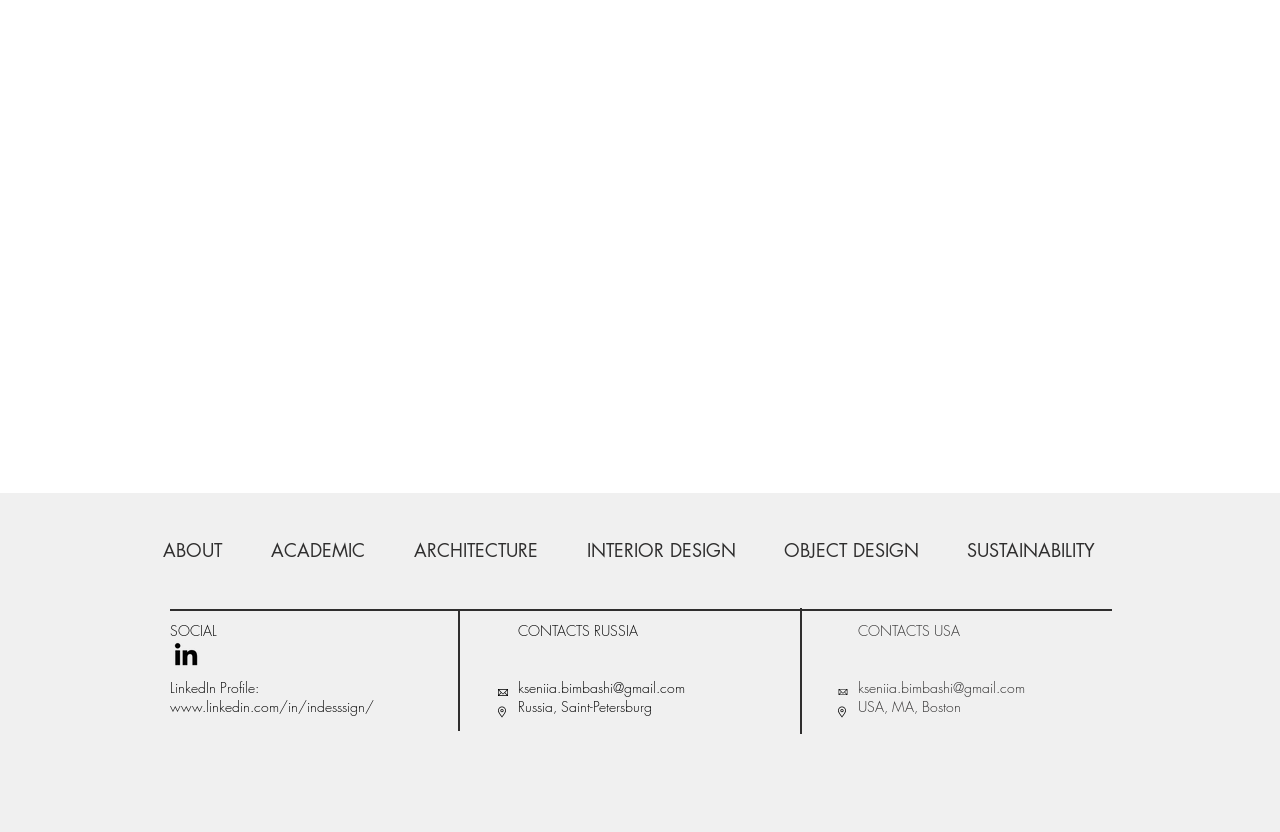Locate the UI element described by OBJECT DESIGN and provide its bounding box coordinates. Use the format (top-left x, top-left y, bottom-right x, bottom-right y) with all values as floating point numbers between 0 and 1.

[0.594, 0.632, 0.737, 0.69]